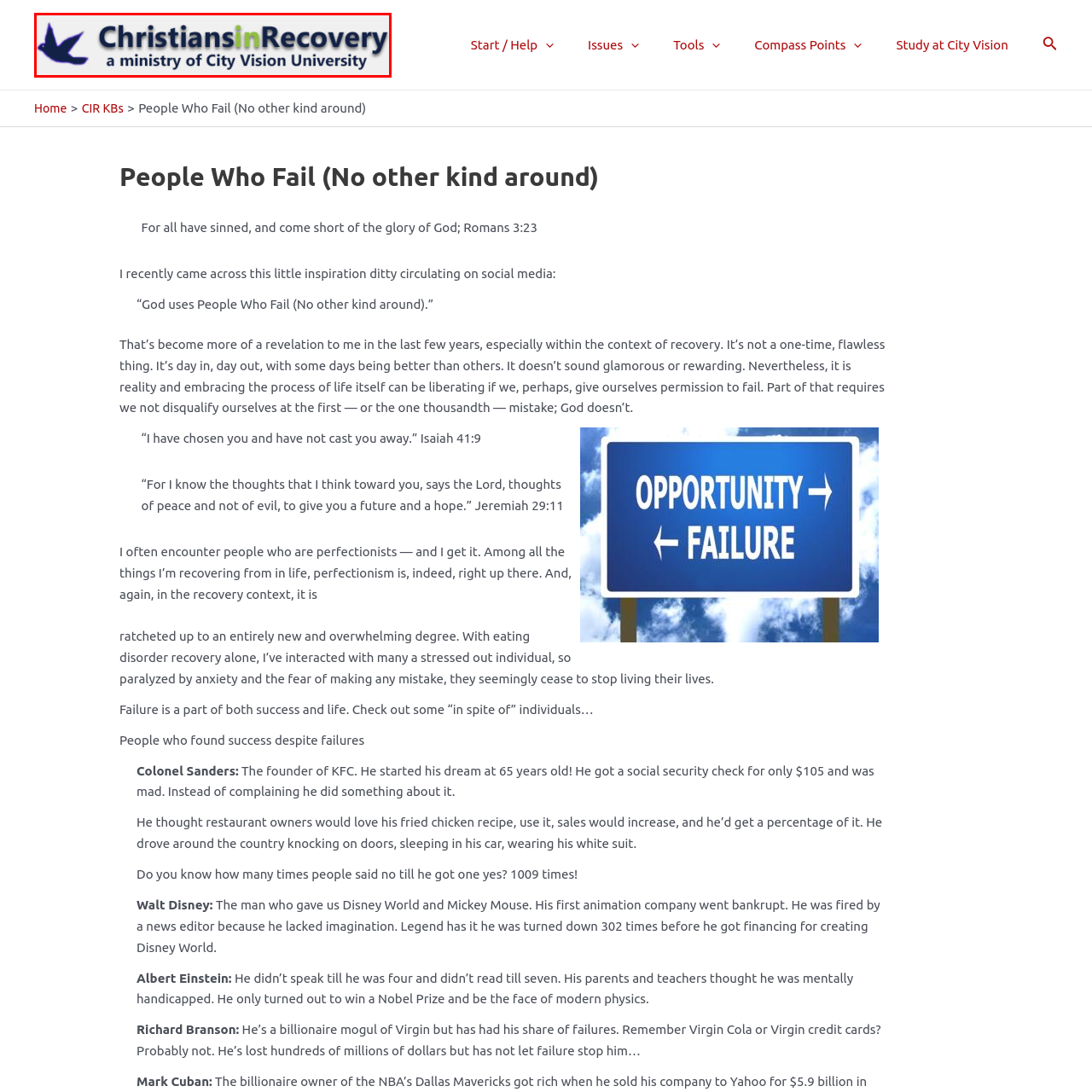Create a detailed narrative describing the image bounded by the red box.

The image displays the logo of "Christians in Recovery," which is a ministry associated with City Vision University. The logo features a stylized bird, symbolizing hope and renewal, alongside the ministry name emphasized in bold blue lettering with the word "in" highlighted in green. This design reflects the organization's focus on supporting individuals in recovery through faith-based resources and community engagement. The logo serves not only as an identifier for the ministry but also as a beacon of encouragement for those seeking healing and transformation in their lives.